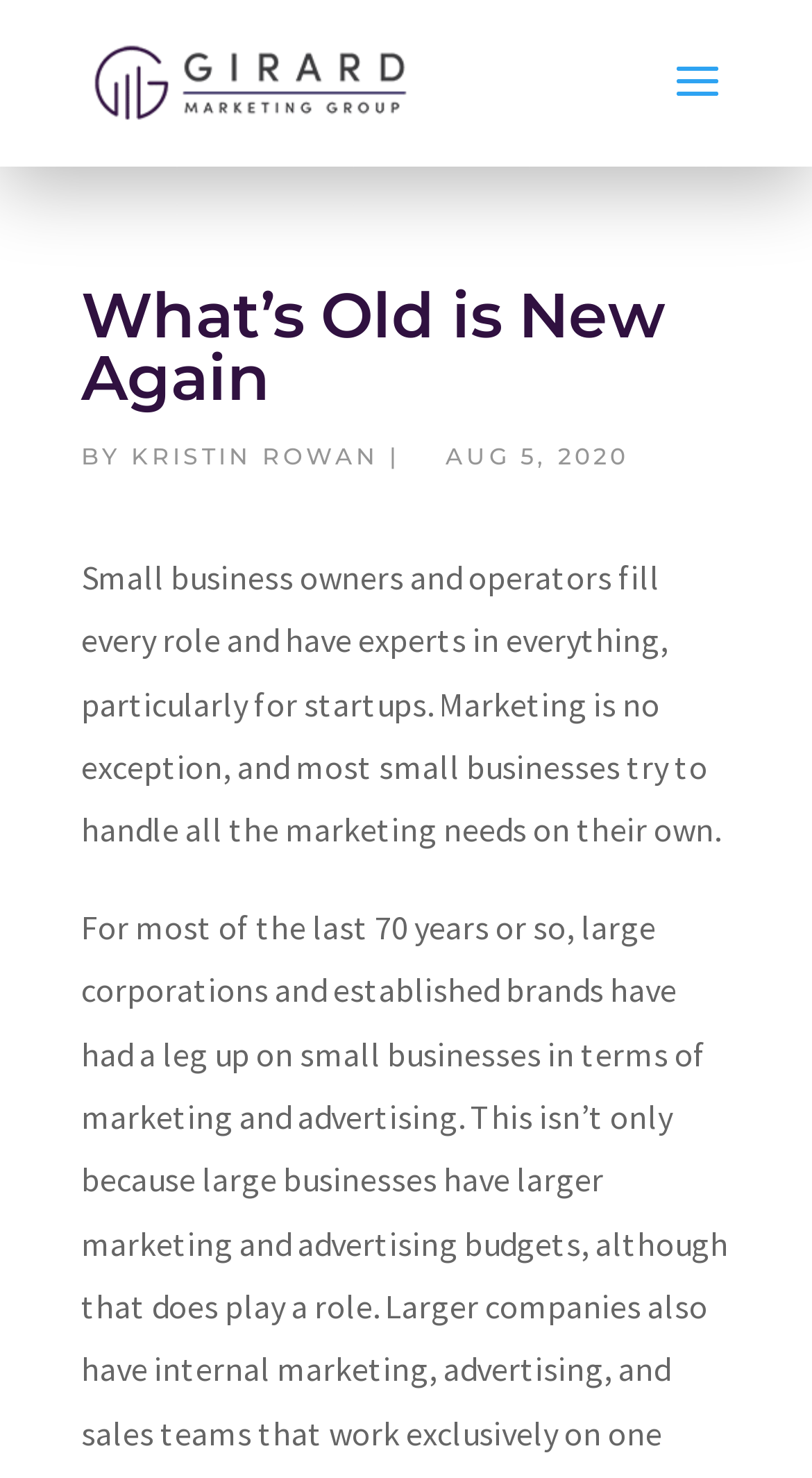Find the bounding box of the web element that fits this description: "Kristin Rowan".

[0.162, 0.299, 0.467, 0.318]